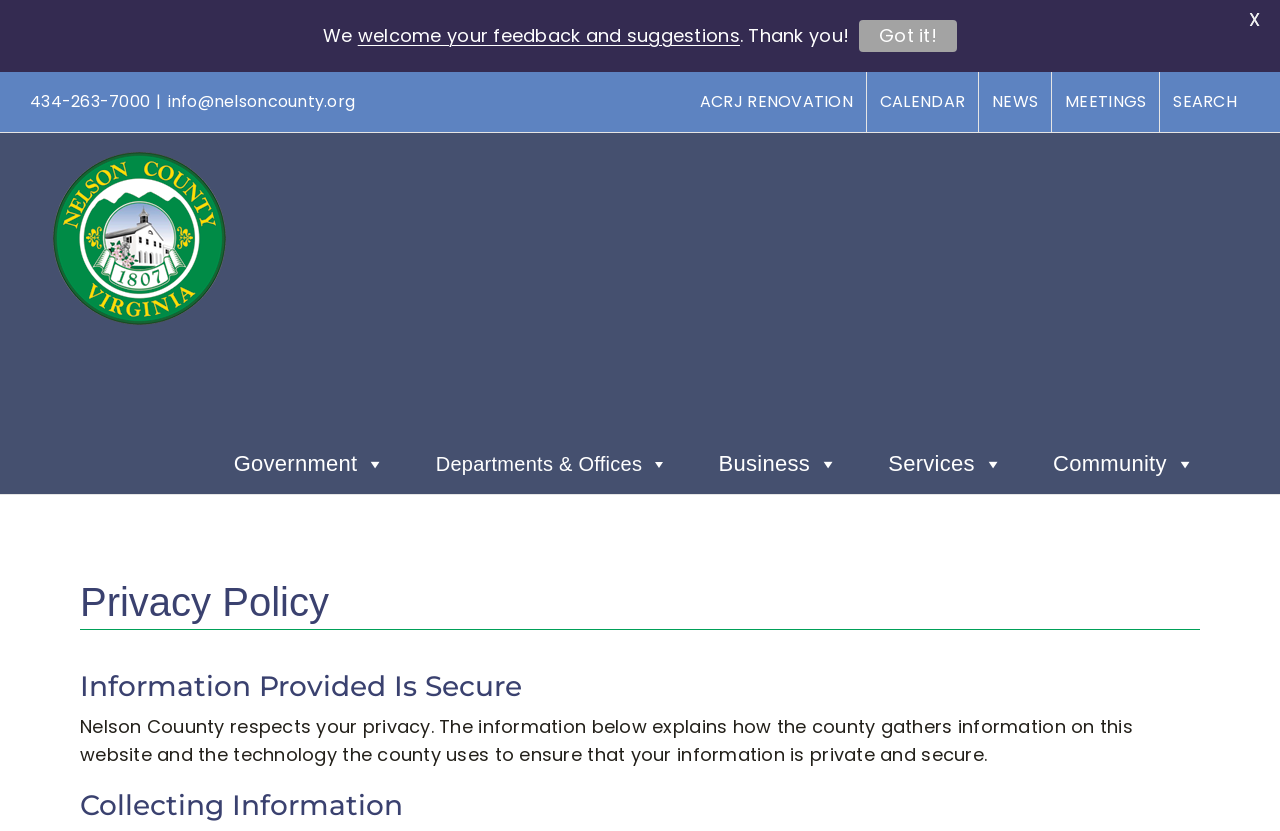How can I contact the county?
Using the picture, provide a one-word or short phrase answer.

By phone or email